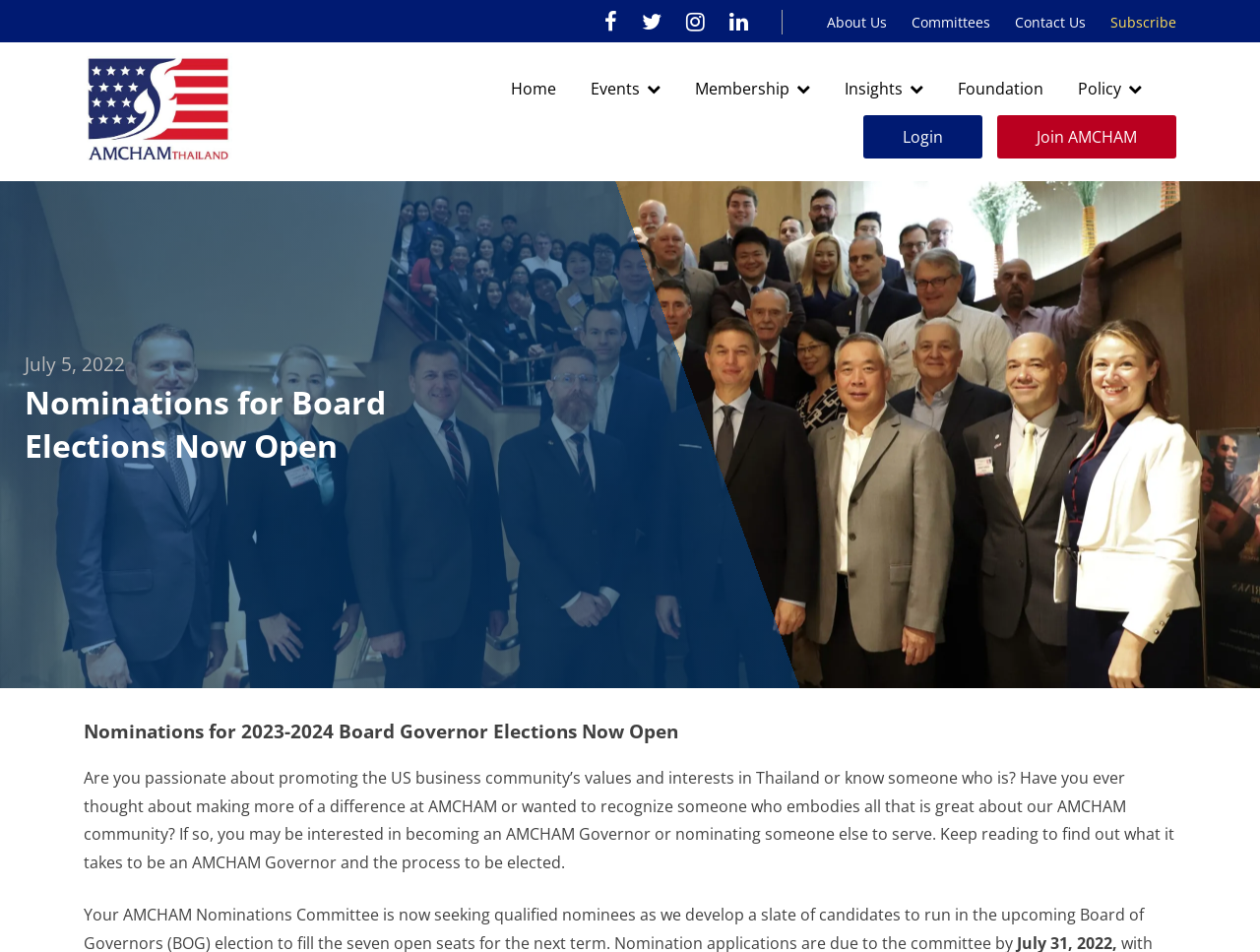Refer to the image and provide an in-depth answer to the question:
What is the call to action in the webpage?

I inferred this from the text 'Have you ever thought about making more of a difference at AMCHAM or wanted to recognize someone who embodies all that is great about our AMCHAM community? If so, you may be interested in becoming an AMCHAM Governor...' in the webpage.